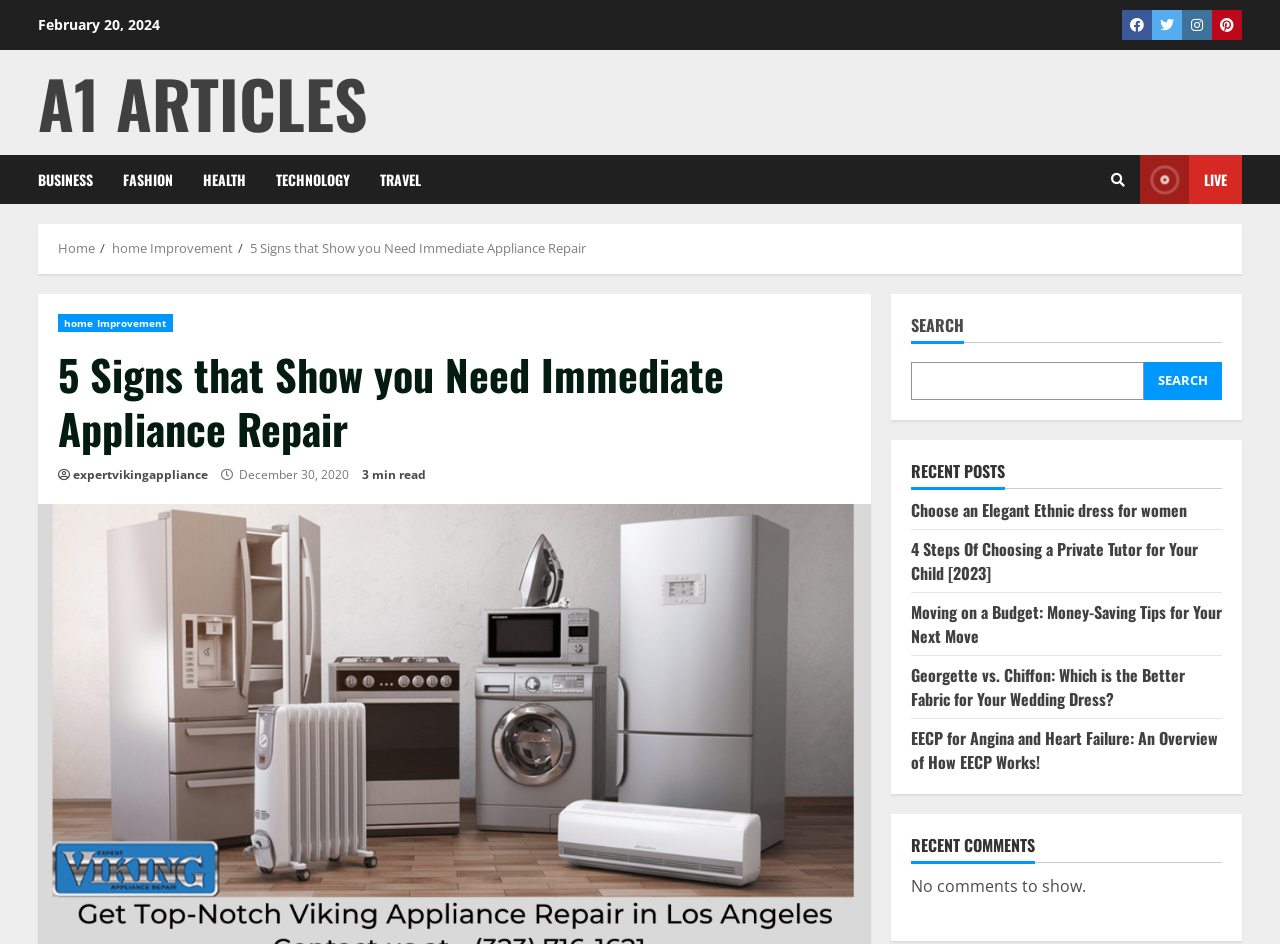Based on the element description "parent_node: SEARCH name="s"", predict the bounding box coordinates of the UI element.

[0.712, 0.383, 0.894, 0.423]